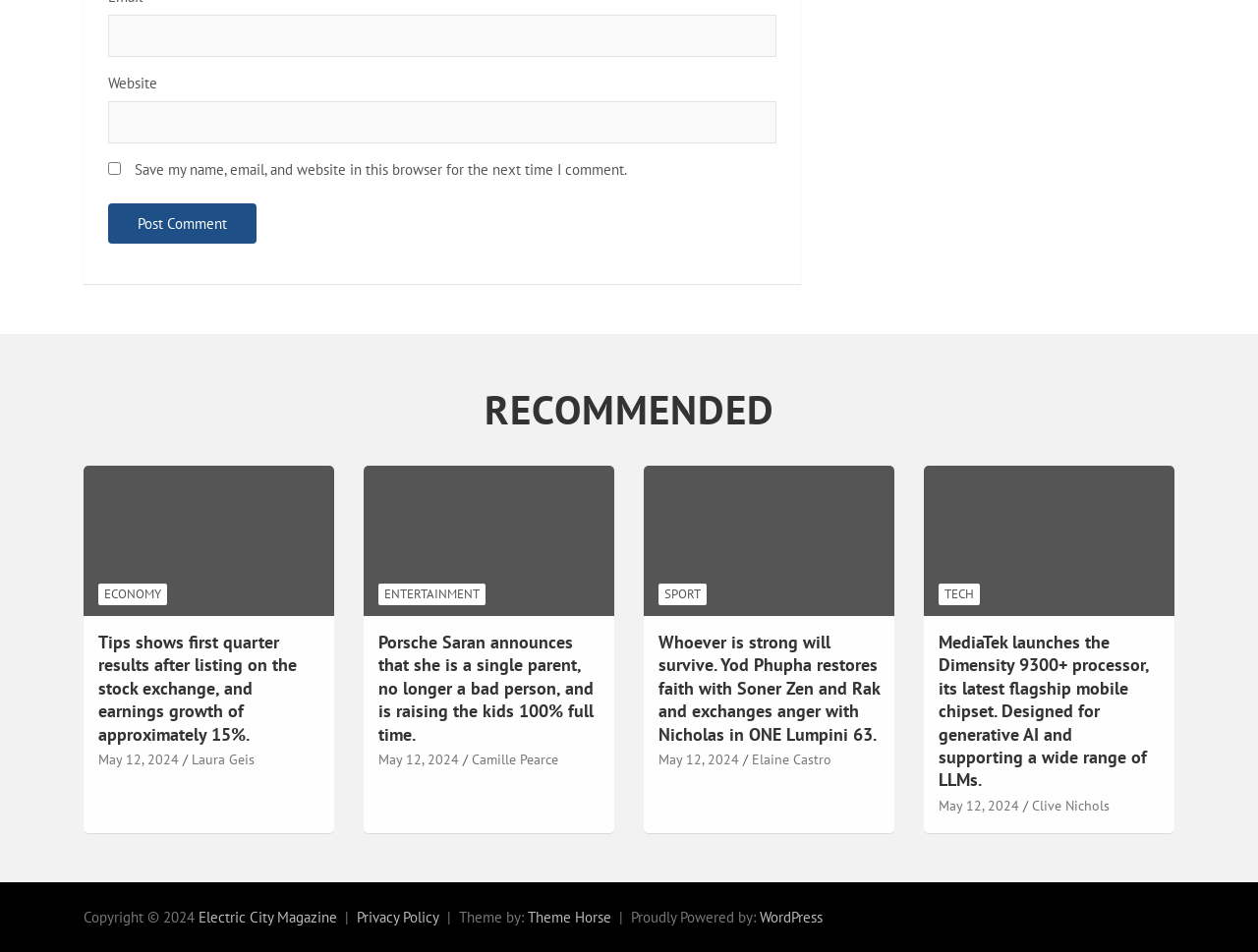Mark the bounding box of the element that matches the following description: "parent_node: ENTERTAINMENT".

[0.288, 0.489, 0.489, 0.648]